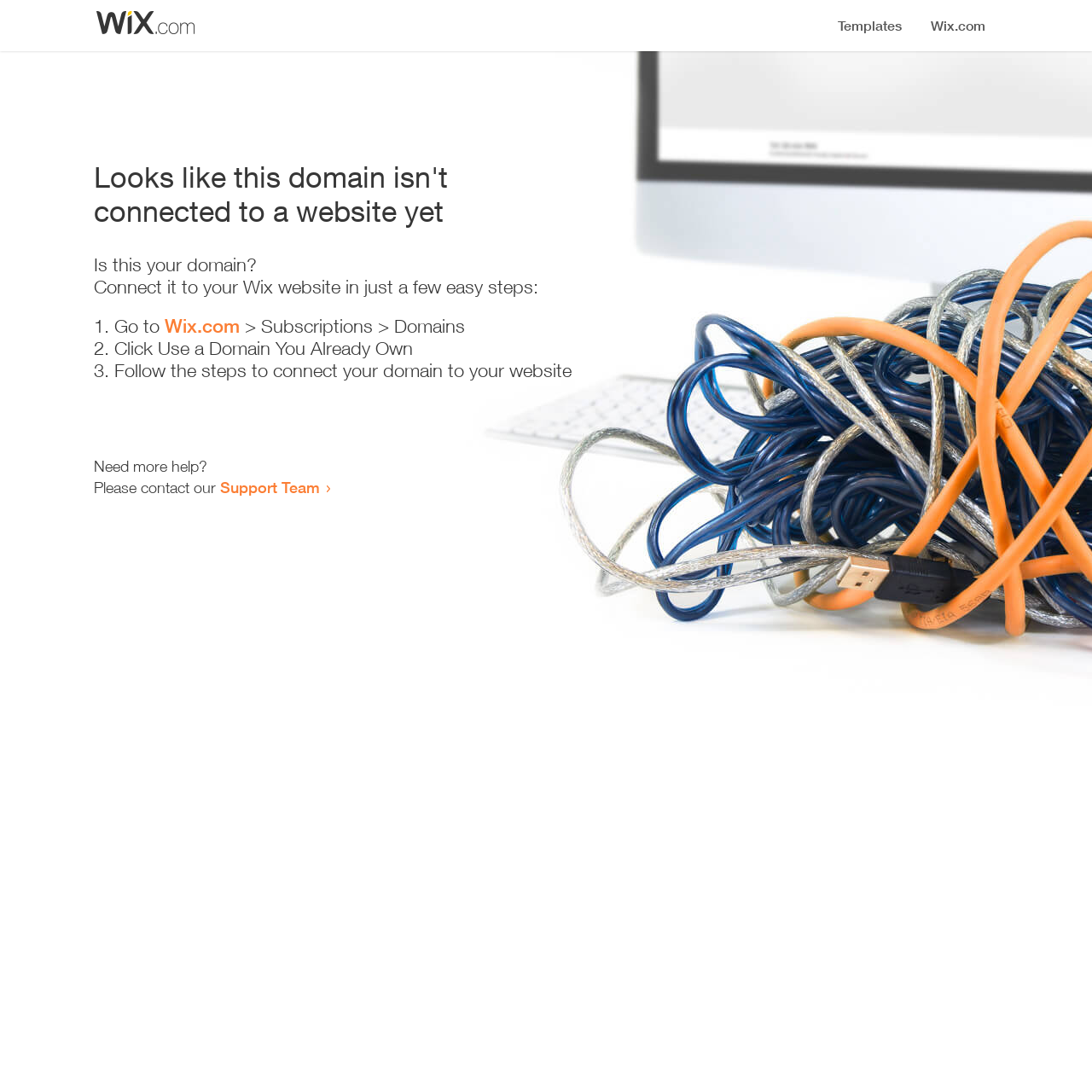What is the first step to connect the domain?
Answer the question using a single word or phrase, according to the image.

Go to Wix.com